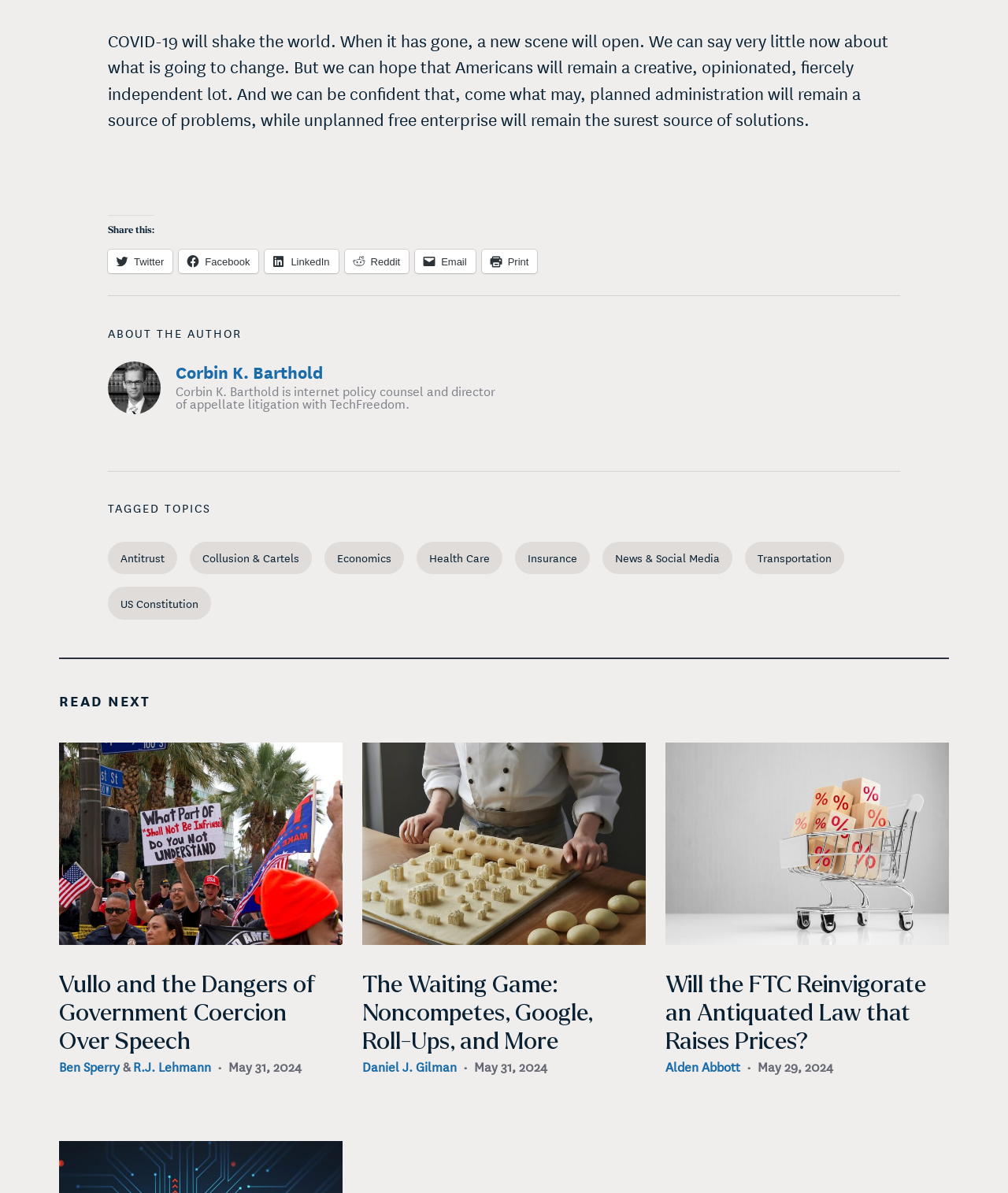Give a one-word or short phrase answer to this question: 
What are the related articles listed at the bottom?

Vullo and the Dangers of Government Coercion Over Speech, etc.